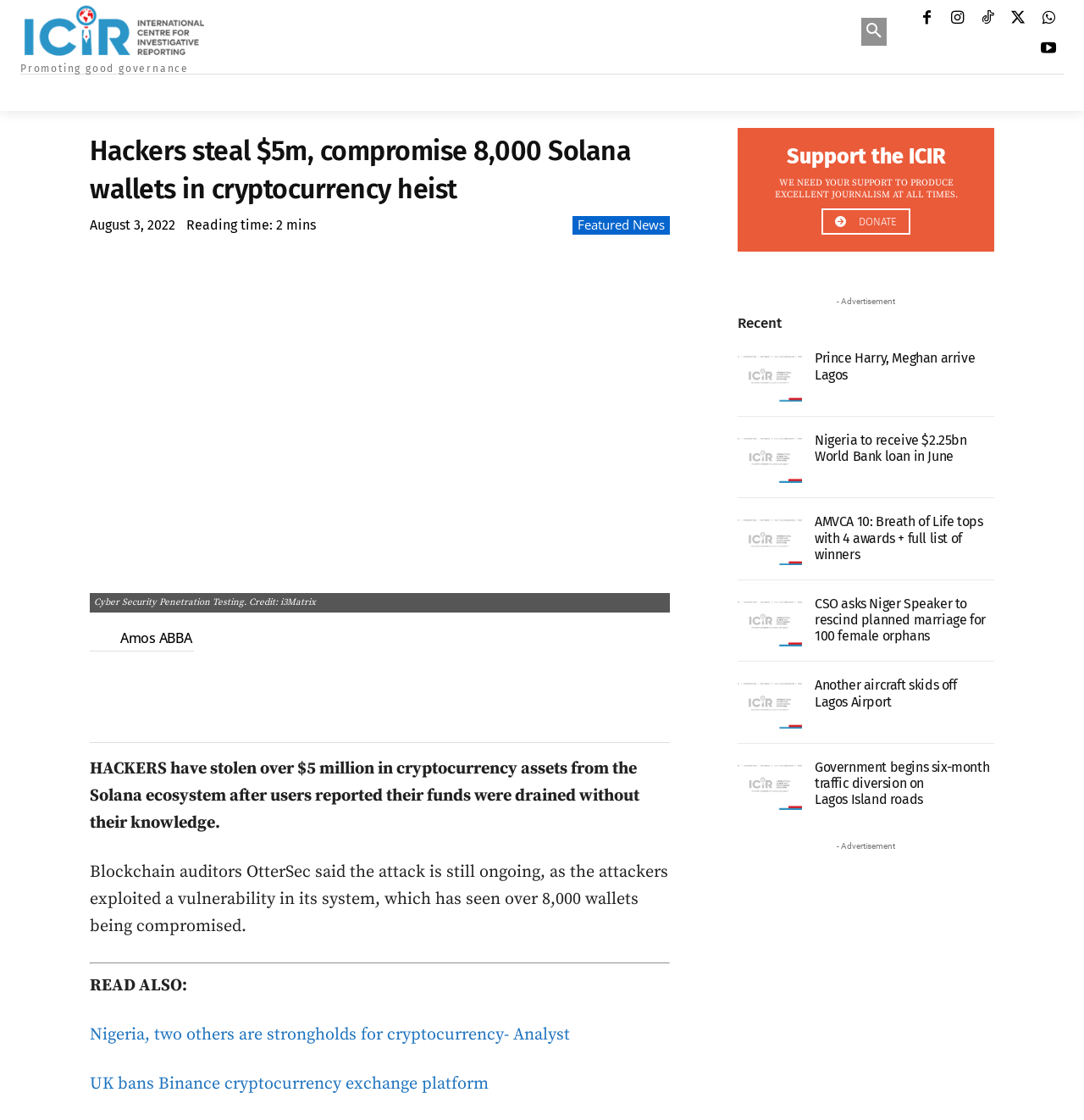Refer to the image and provide an in-depth answer to the question: 
How many links are there in the top navigation bar?

I counted the number of links in the top navigation bar, starting from 'HOME' to 'EDUCATION', and found a total of 12 links.